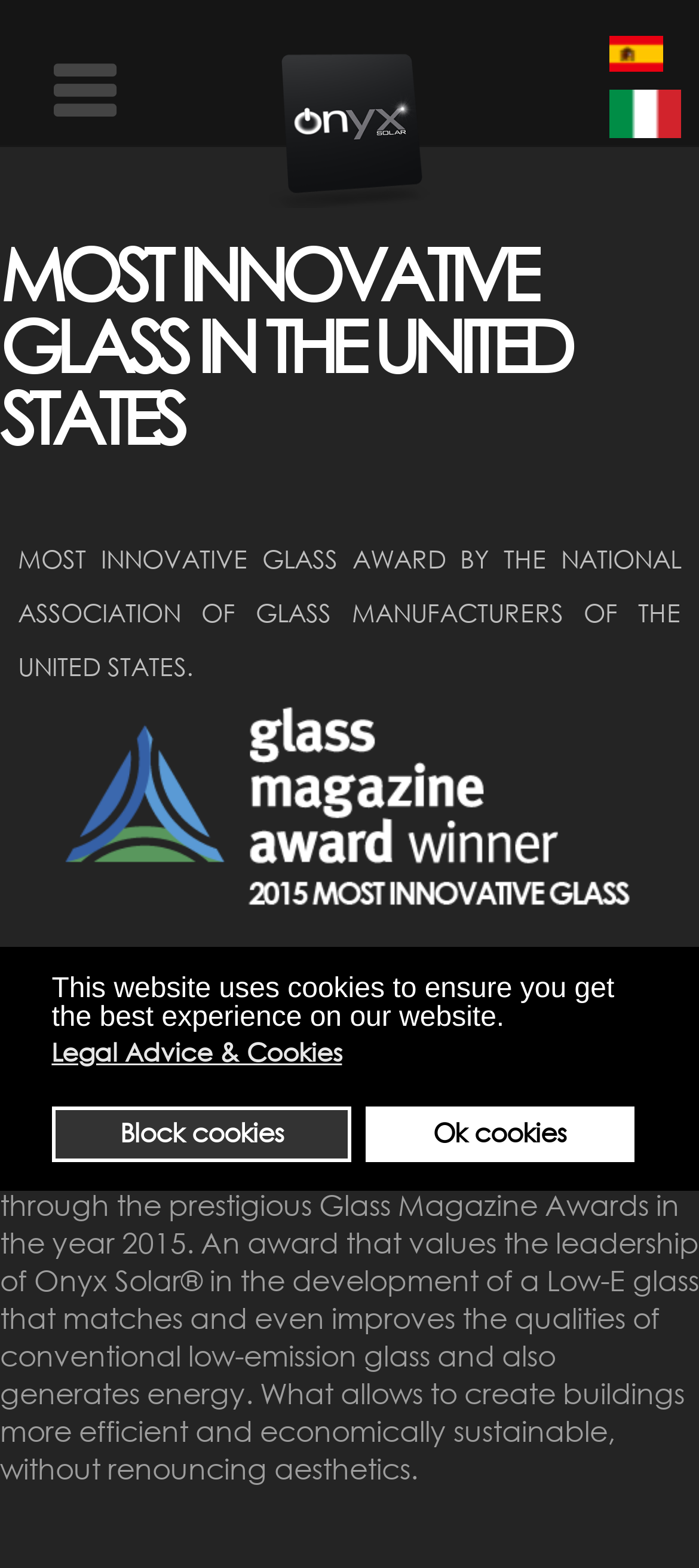Refer to the image and offer a detailed explanation in response to the question: What is the language of the webpage?

Although the webpage provides options to switch to other languages such as Spanish and Italian, the default language of the webpage is English.